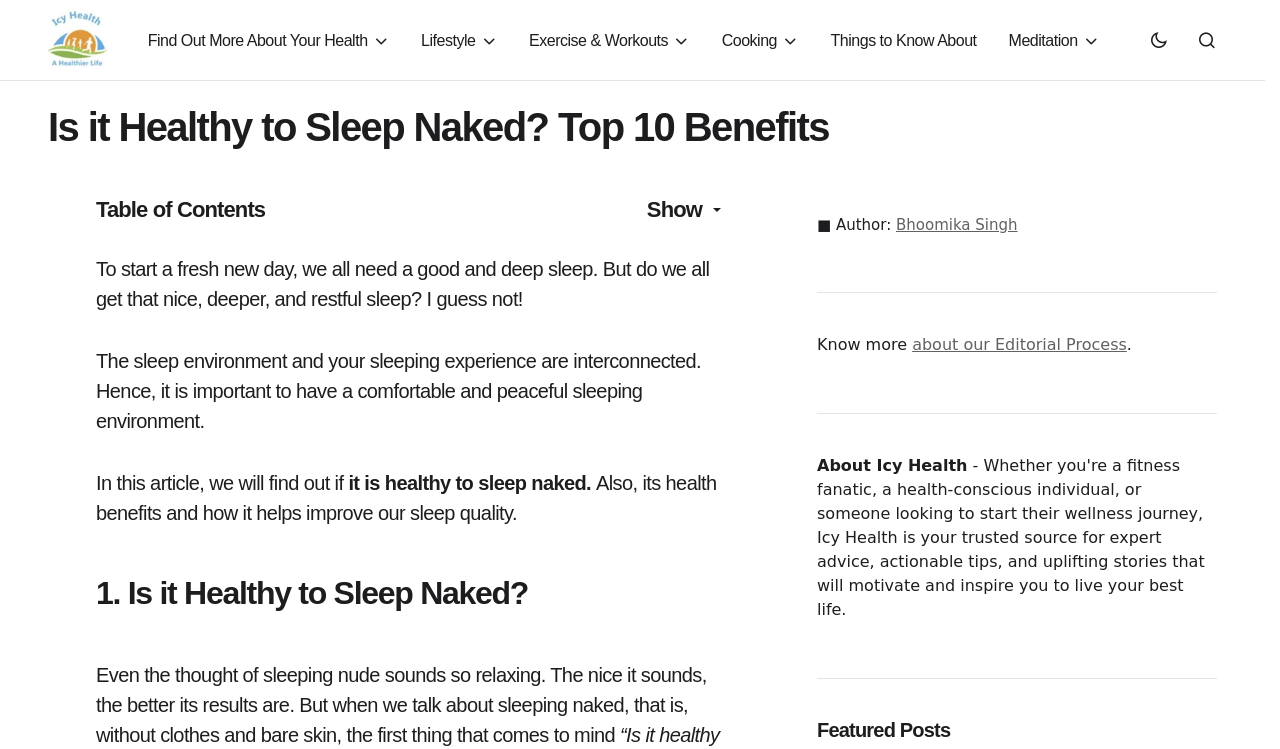Generate a thorough explanation of the webpage's elements.

The webpage is about the benefits of sleeping naked, with a focus on its impact on sleep quality. At the top left of the page, there is a link to "Icy Health" accompanied by an image with the same name. On the top right, there are two buttons: a dark mode toggle button and a search button.

The main content of the page starts with a heading that reads "Is it Healthy to Sleep Naked? Top 10 Benefits" followed by a table of contents button. The article begins with a discussion on the importance of a comfortable and peaceful sleeping environment, and how it affects our sleep experience. The text then introduces the topic of sleeping naked, asking if it is healthy and what its benefits are.

Below this introduction, there are multiple sections, each with a heading and a brief description. The first section is titled "1. Is it Healthy to Sleep Naked?" and discusses the benefits of sleeping naked. The section is followed by a brief author bio, which includes a link to the author's name, Bhoomika Singh.

Further down the page, there is a link to learn more about the editorial process, and a brief description of "About Icy Health". Finally, at the bottom of the page, there is a heading that reads "Featured Posts".